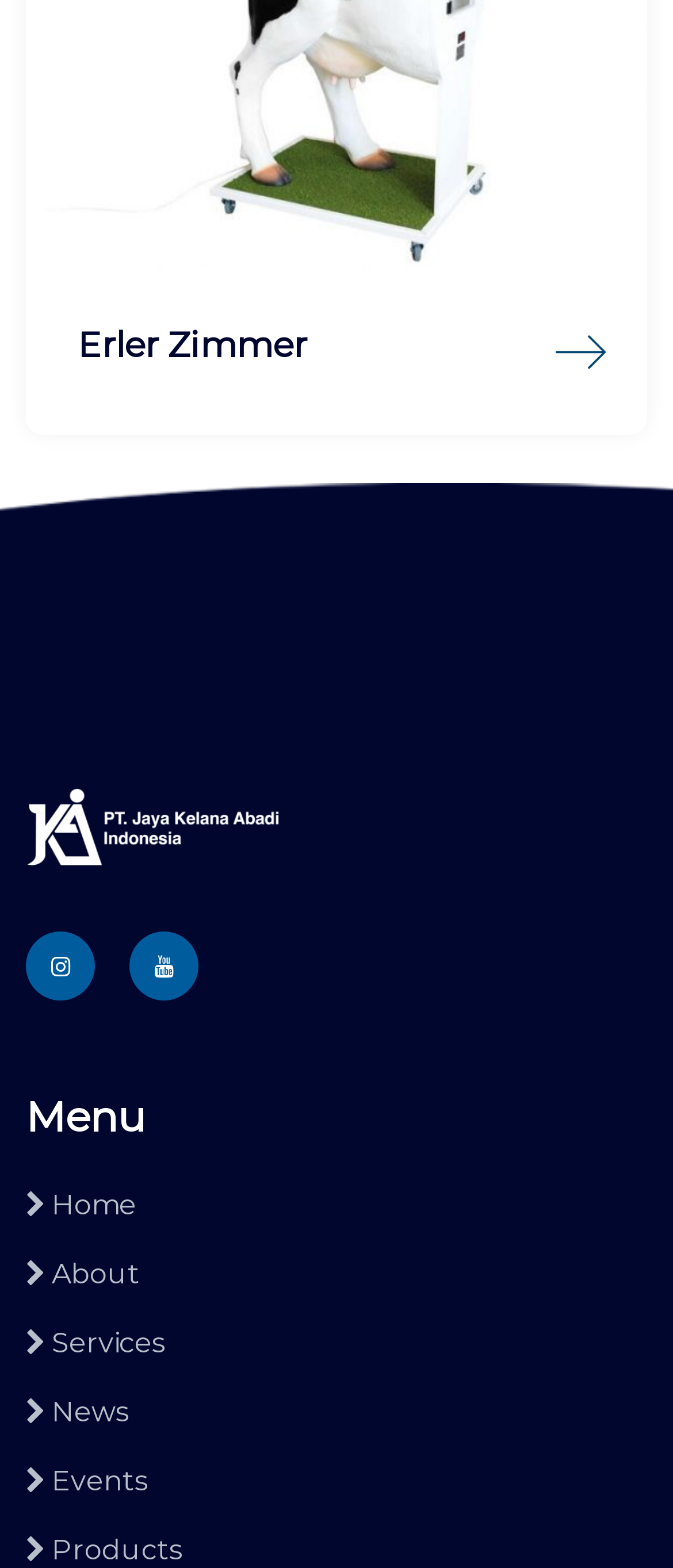What is the name of the website?
Using the image as a reference, answer the question in detail.

The name of the website can be determined by looking at the heading element with the text 'Erler Zimmer' which is located at the top of the webpage.